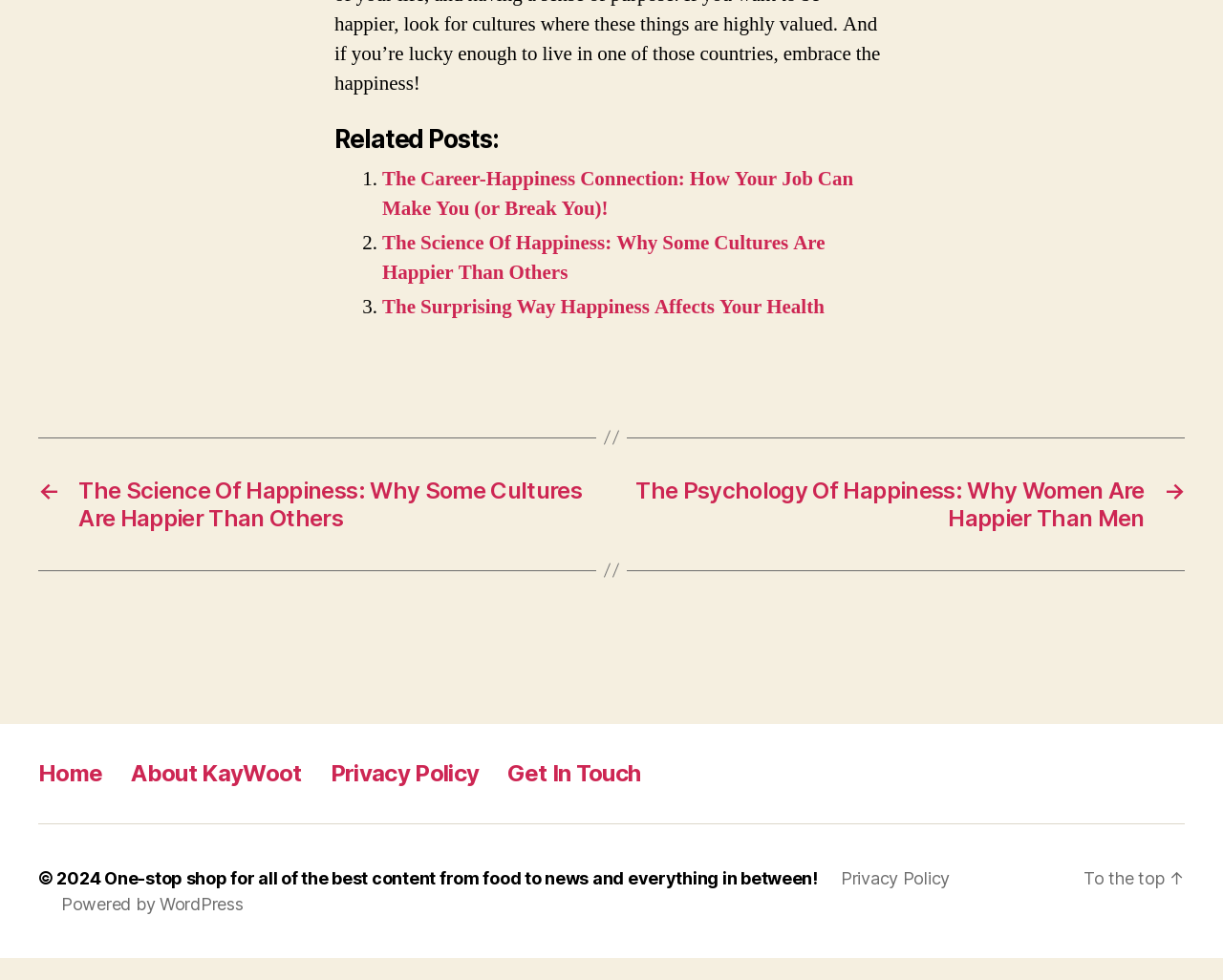Identify the bounding box coordinates of the area that should be clicked in order to complete the given instruction: "explore related posts". The bounding box coordinates should be four float numbers between 0 and 1, i.e., [left, top, right, bottom].

[0.273, 0.442, 0.727, 0.479]